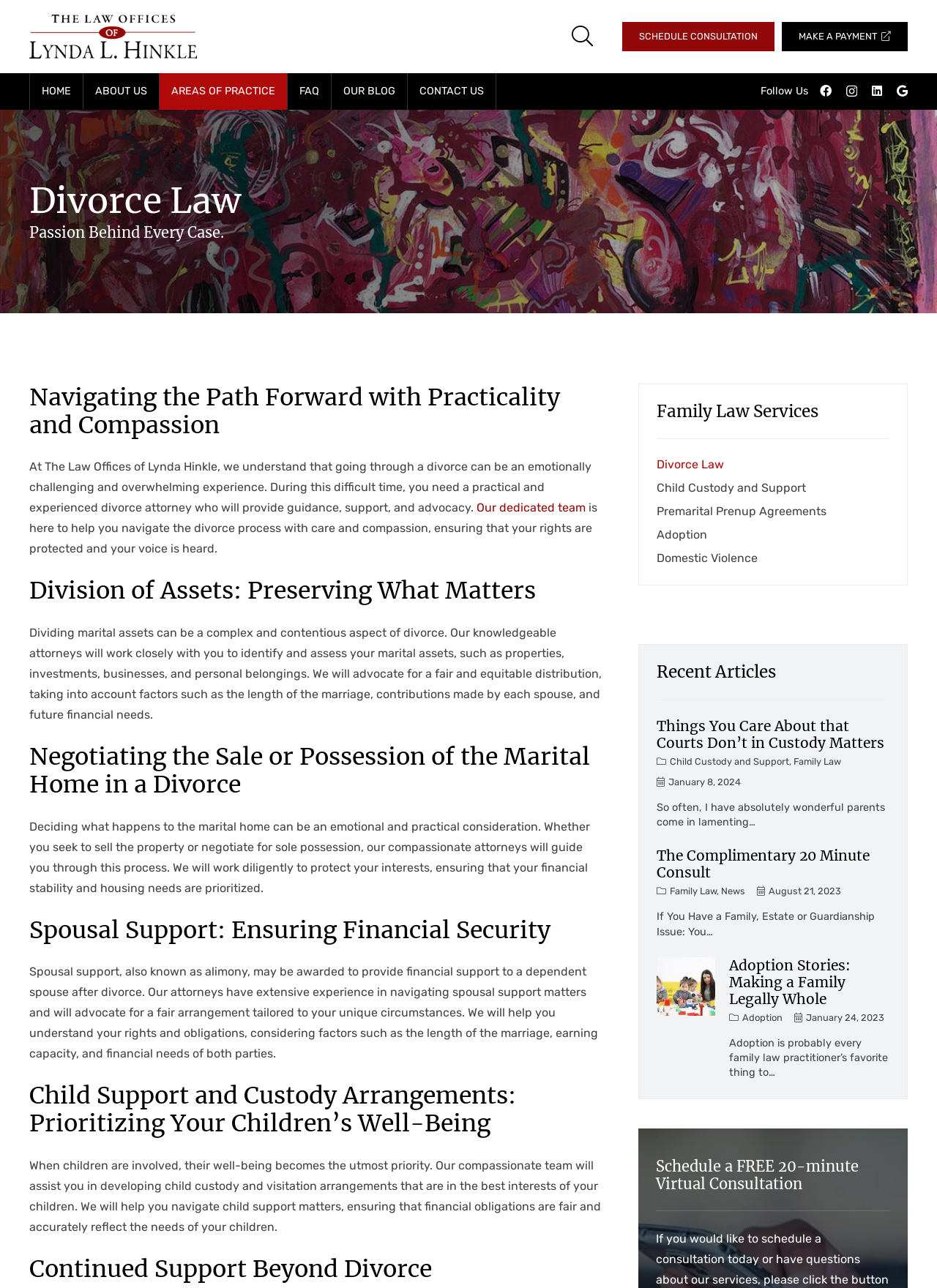Respond to the following query with just one word or a short phrase: 
How many social media links are provided in the 'Follow Us' section?

4